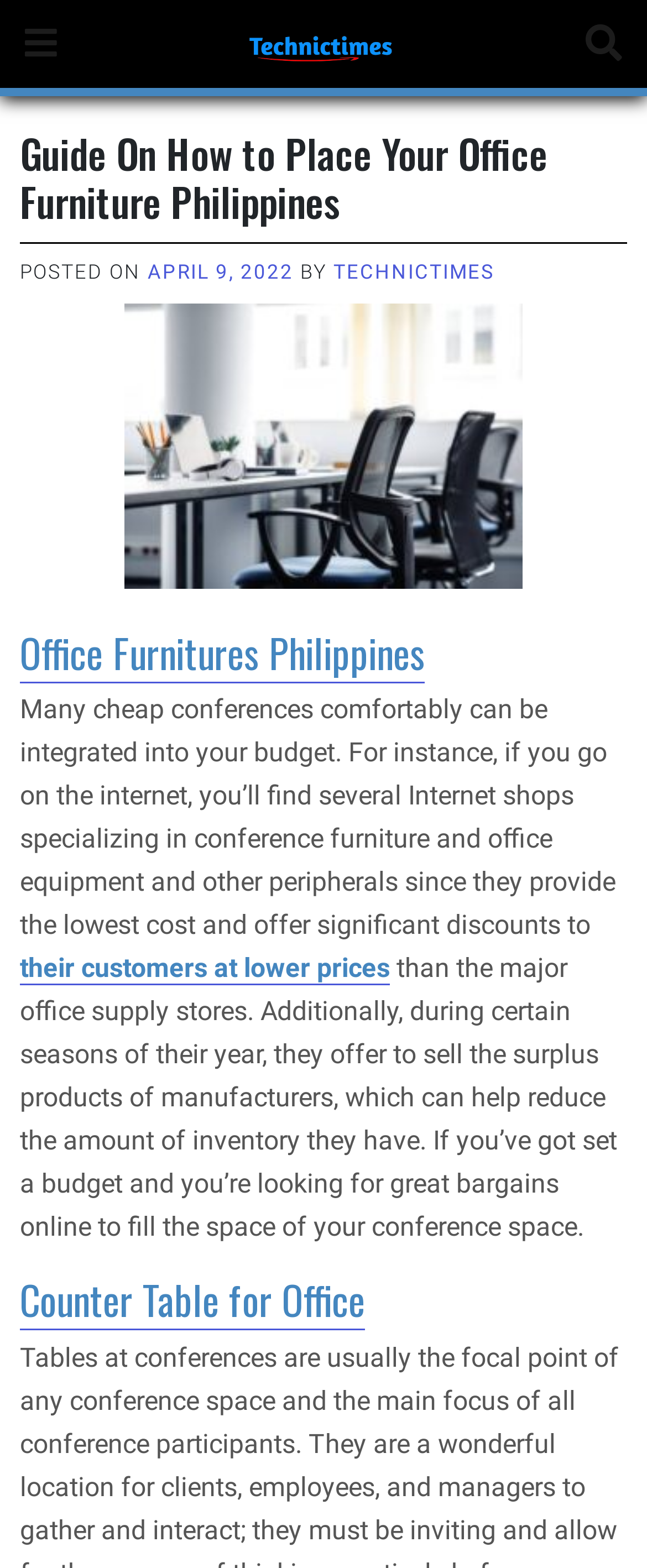Give a comprehensive overview of the webpage, including key elements.

The webpage is about office furniture in the Philippines, specifically discussing how to place office furniture on a budget. At the top left corner, there is a small icon represented by '\uf0c9'. Next to it, there is a link with no text. On the top right corner, there is another icon represented by '\uf002'.

Below the icons, there is a main header that reads "Guide On How to Place Your Office Furniture Philippines". Underneath the header, there is a subheading "POSTED ON" followed by a link with the date "APRIL 9, 2022". Next to the date, there is a "BY" label followed by a link to "TECHNICTIMES".

The main content of the webpage is divided into sections. The first section has a heading "Office Furnitures Philippines" and a link with the same text. Below the heading, there is a paragraph of text that discusses how to find affordable office furniture online, including conference furniture and office equipment.

The next section has a heading "Counter Table for Office" and a link with the same text. This section appears to be a separate topic related to office furniture.

Throughout the webpage, there are several links and icons, but no images are present. The layout is organized, with clear headings and concise text, making it easy to navigate and read.